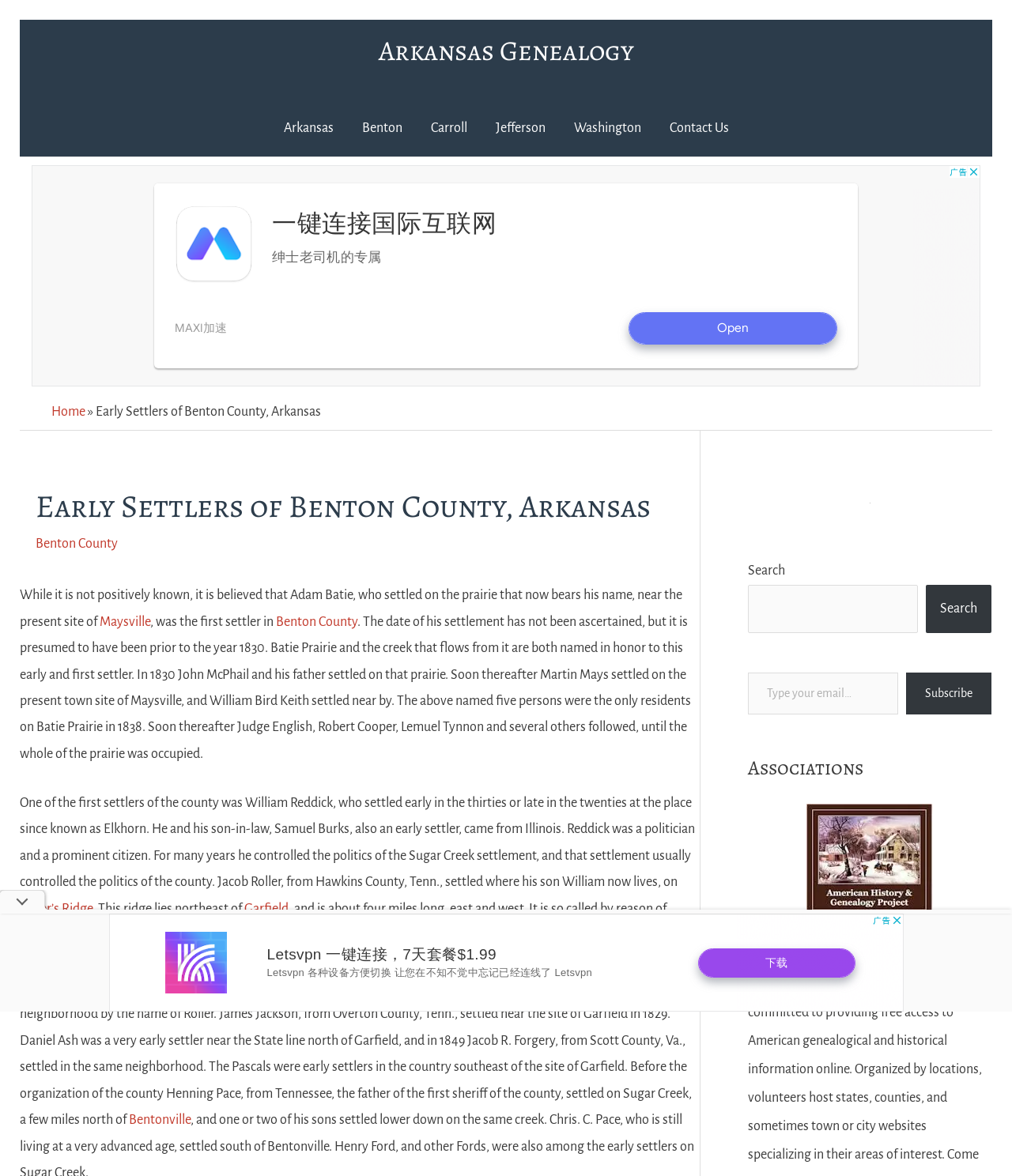How many children did Jacob Roller have?
Please provide a comprehensive answer based on the contents of the image.

I found the answer by reading the text content of the webpage, specifically the sentence 'He was thrice married and had twenty-four children.' which describes Jacob Roller.